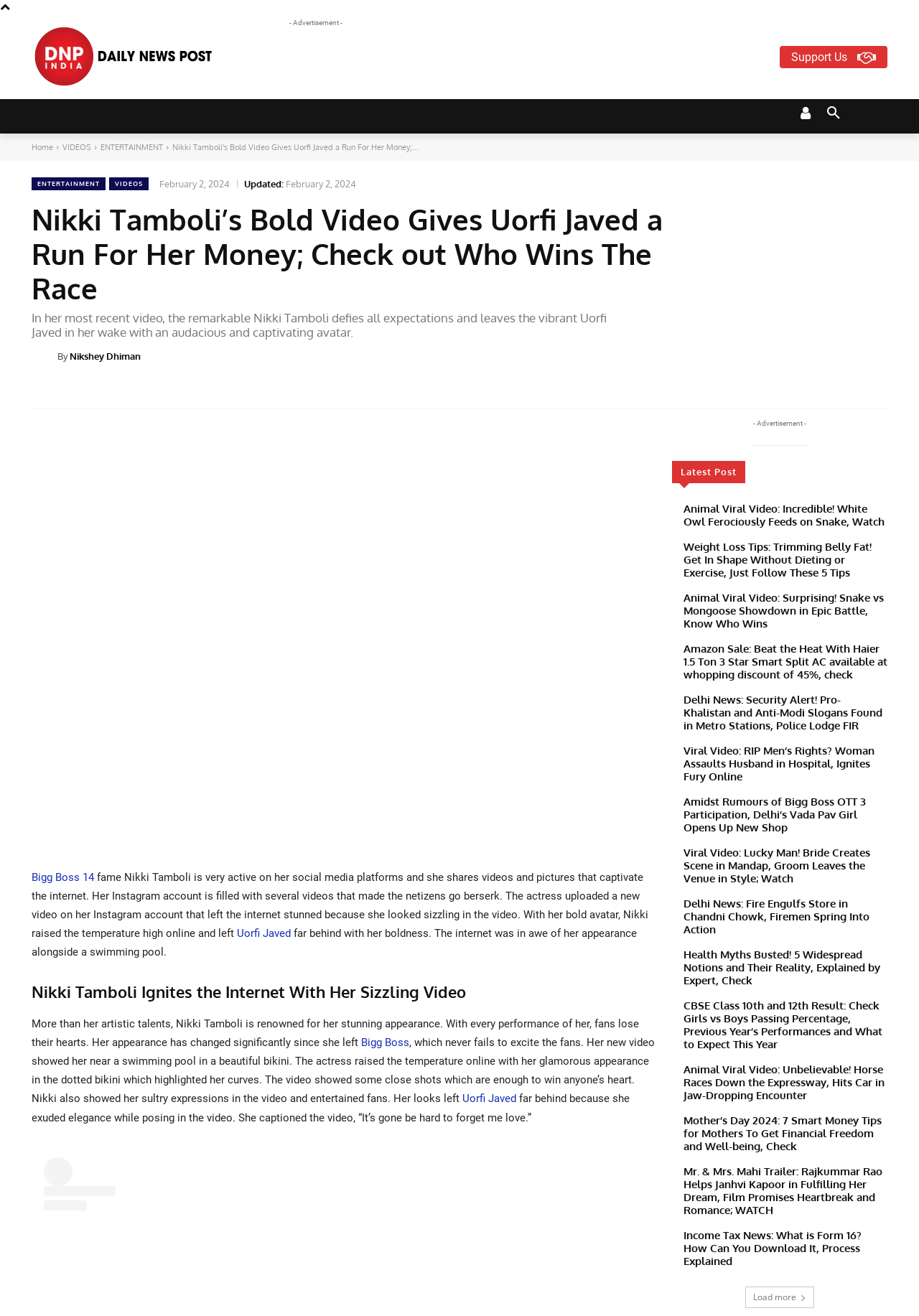Please provide a detailed answer to the question below based on the screenshot: 
What is Nikki Tamboli's profession?

The webpage mentions that Nikki Tamboli is an actress, and it talks about her appearance in a video. It also mentions her fame from Bigg Boss 14, which is a reality TV show.